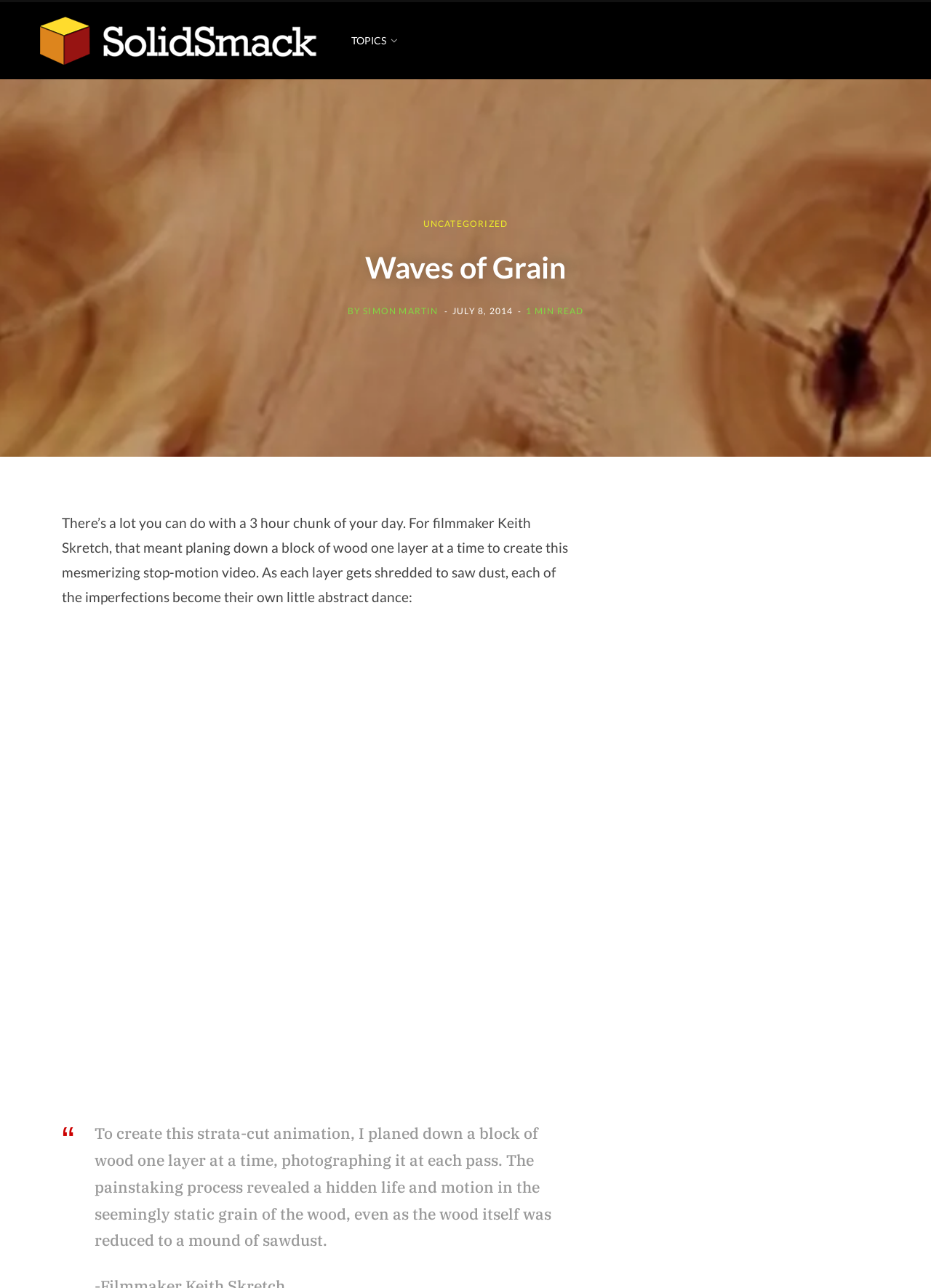Look at the image and answer the question in detail:
What is the duration of the article?

I found the duration of the article by looking at the text that says '1 MIN READ', which indicates that the article can be read in 1 minute.